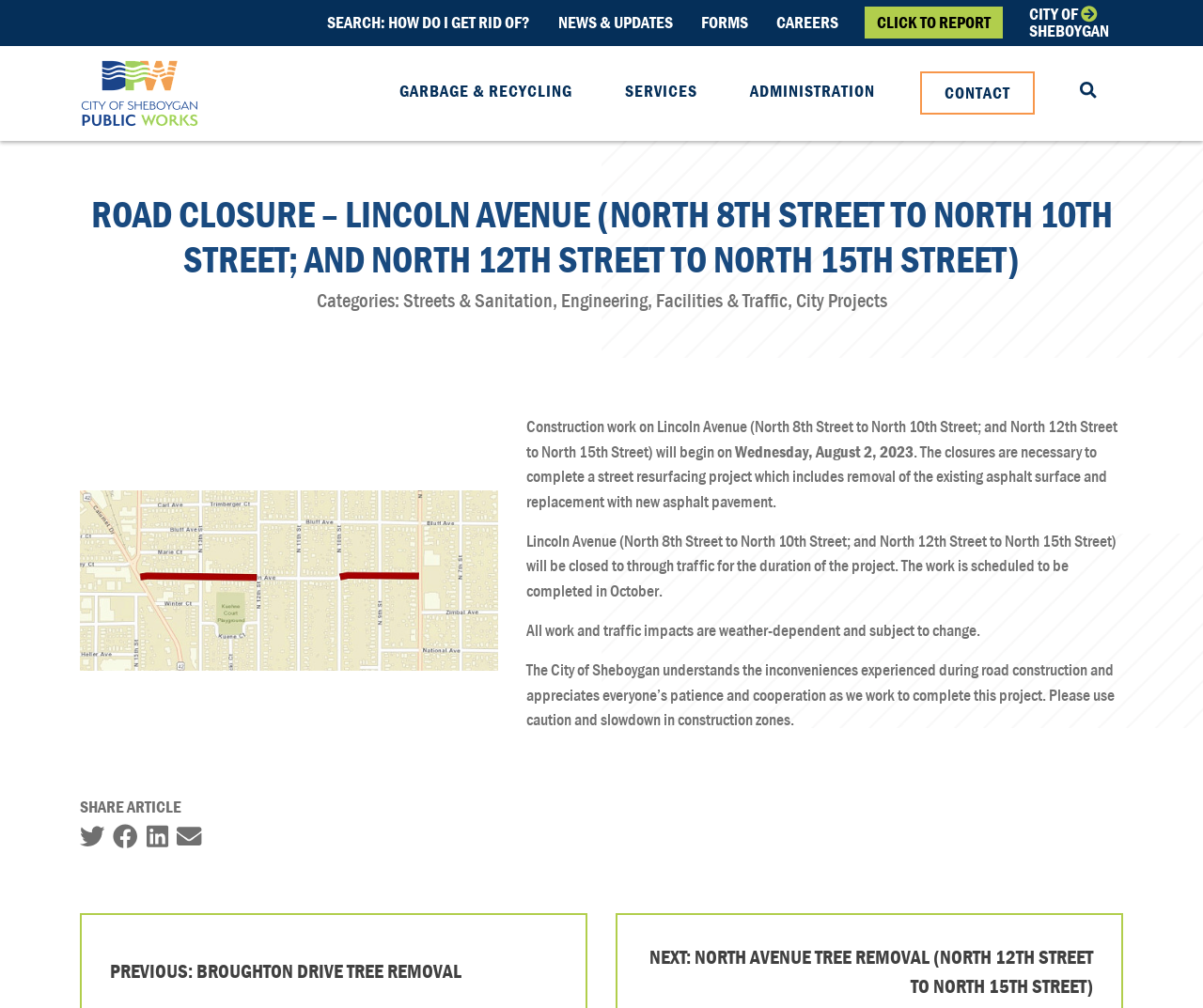Locate the bounding box coordinates of the region to be clicked to comply with the following instruction: "Visit the City of Sheboygan website". The coordinates must be four float numbers between 0 and 1, in the form [left, top, right, bottom].

[0.854, 0.006, 0.923, 0.04]